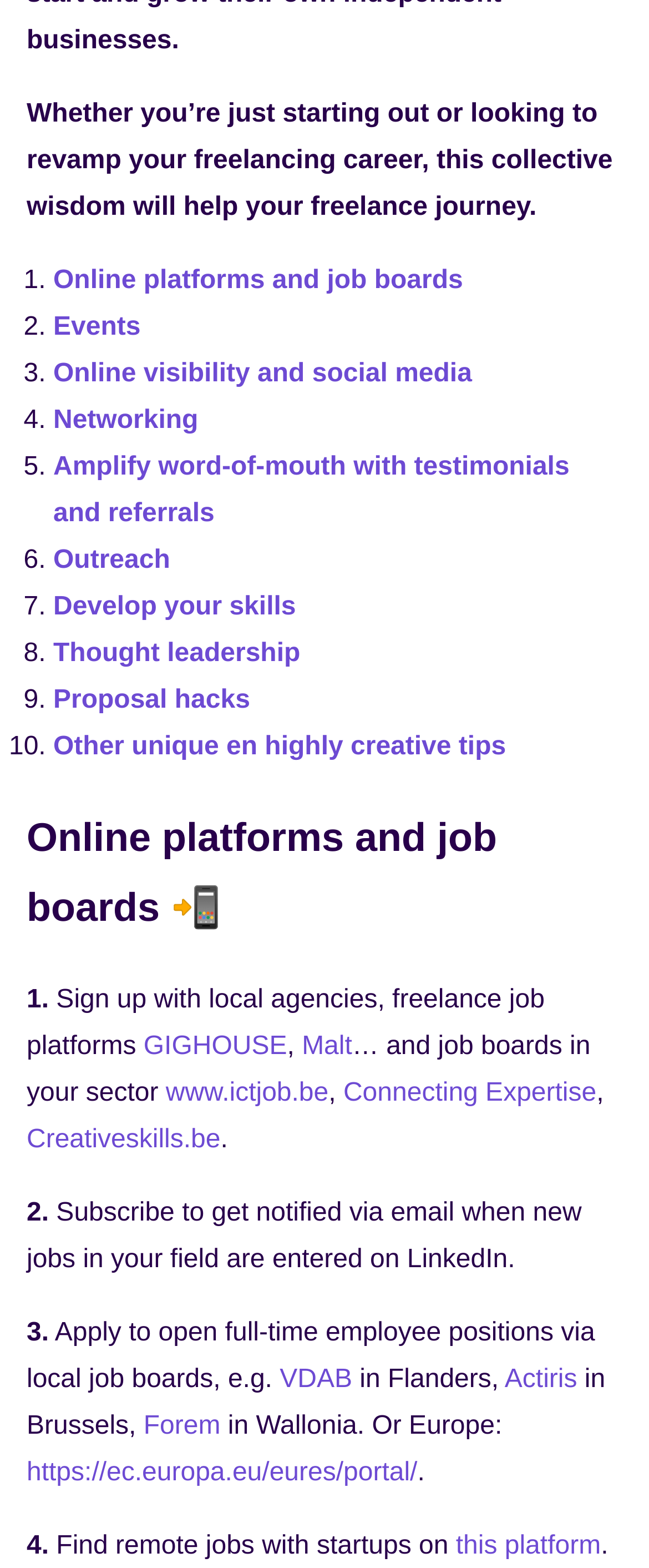Identify the coordinates of the bounding box for the element described below: "Develop your skills". Return the coordinates as four float numbers between 0 and 1: [left, top, right, bottom].

[0.082, 0.378, 0.456, 0.397]